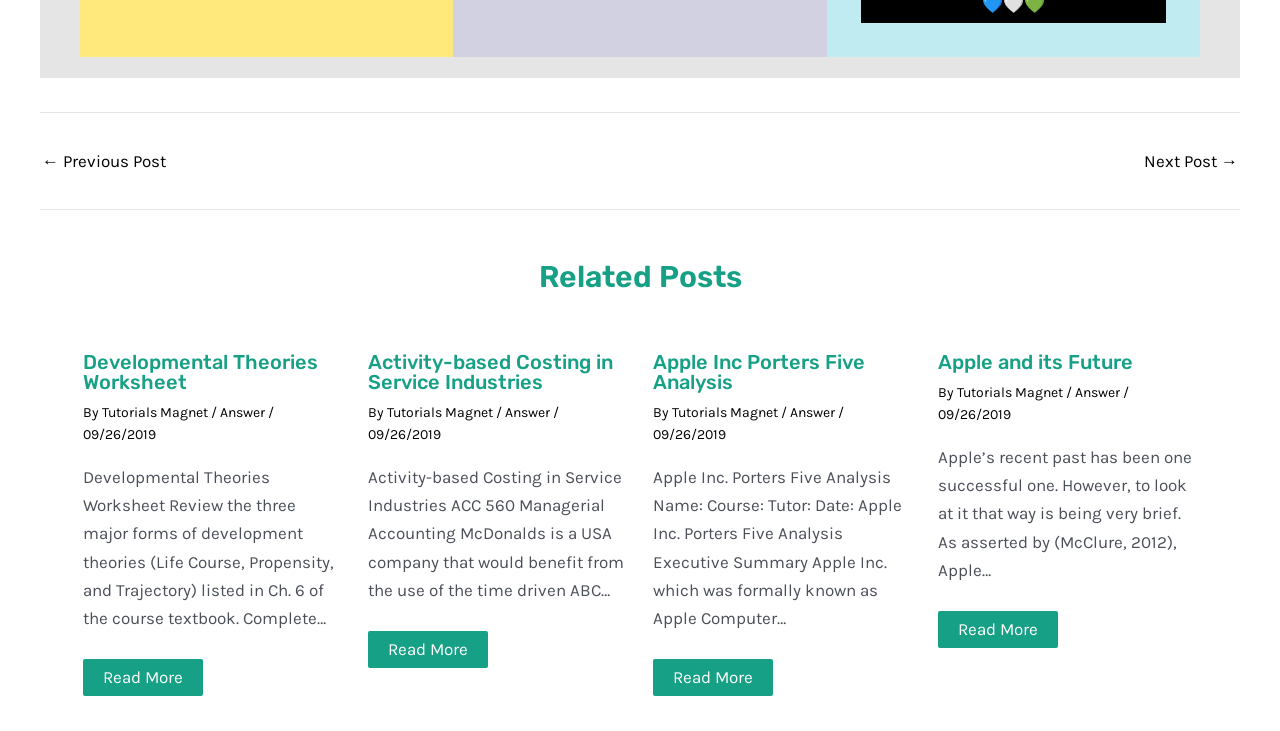Answer the question in one word or a short phrase:
What is the title of the first related post?

Developmental Theories Worksheet